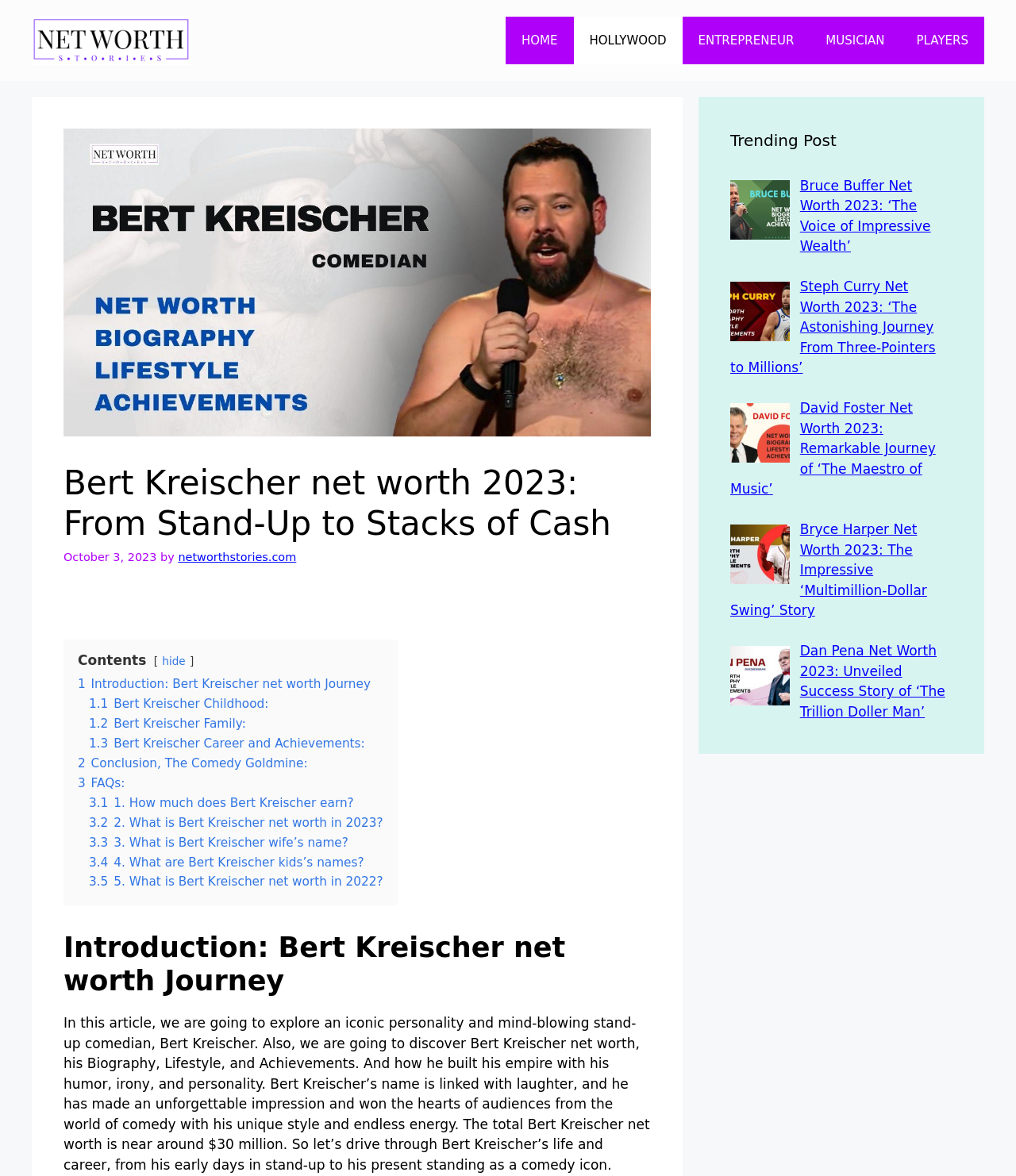Use a single word or phrase to answer the question: What is the name of Bert Kreischer's wife?

Not mentioned